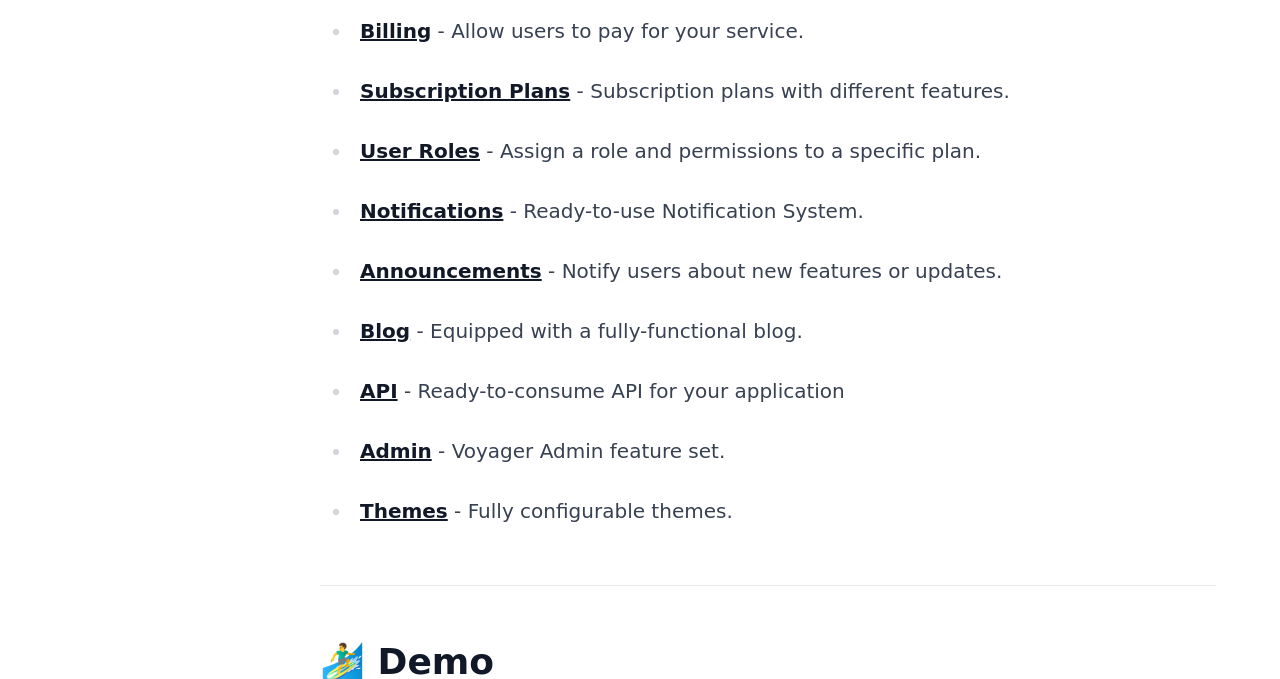Find the bounding box of the element with the following description: "Blog". The coordinates must be four float numbers between 0 and 1, formatted as [left, top, right, bottom].

[0.281, 0.47, 0.32, 0.505]